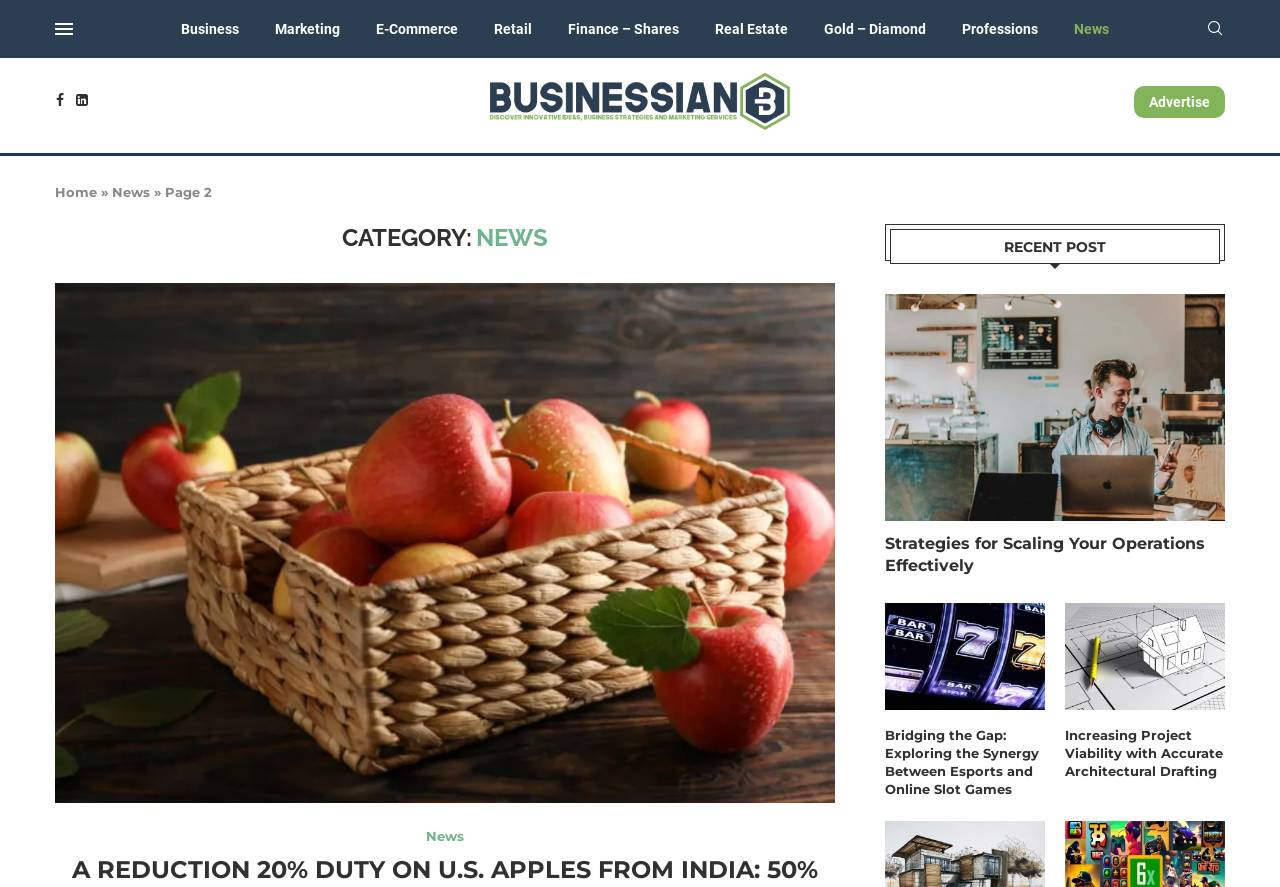How many categories are listed?
Provide a comprehensive and detailed answer to the question.

I counted the number of links in the top navigation bar, starting from 'Business' to 'News', and found 9 categories.